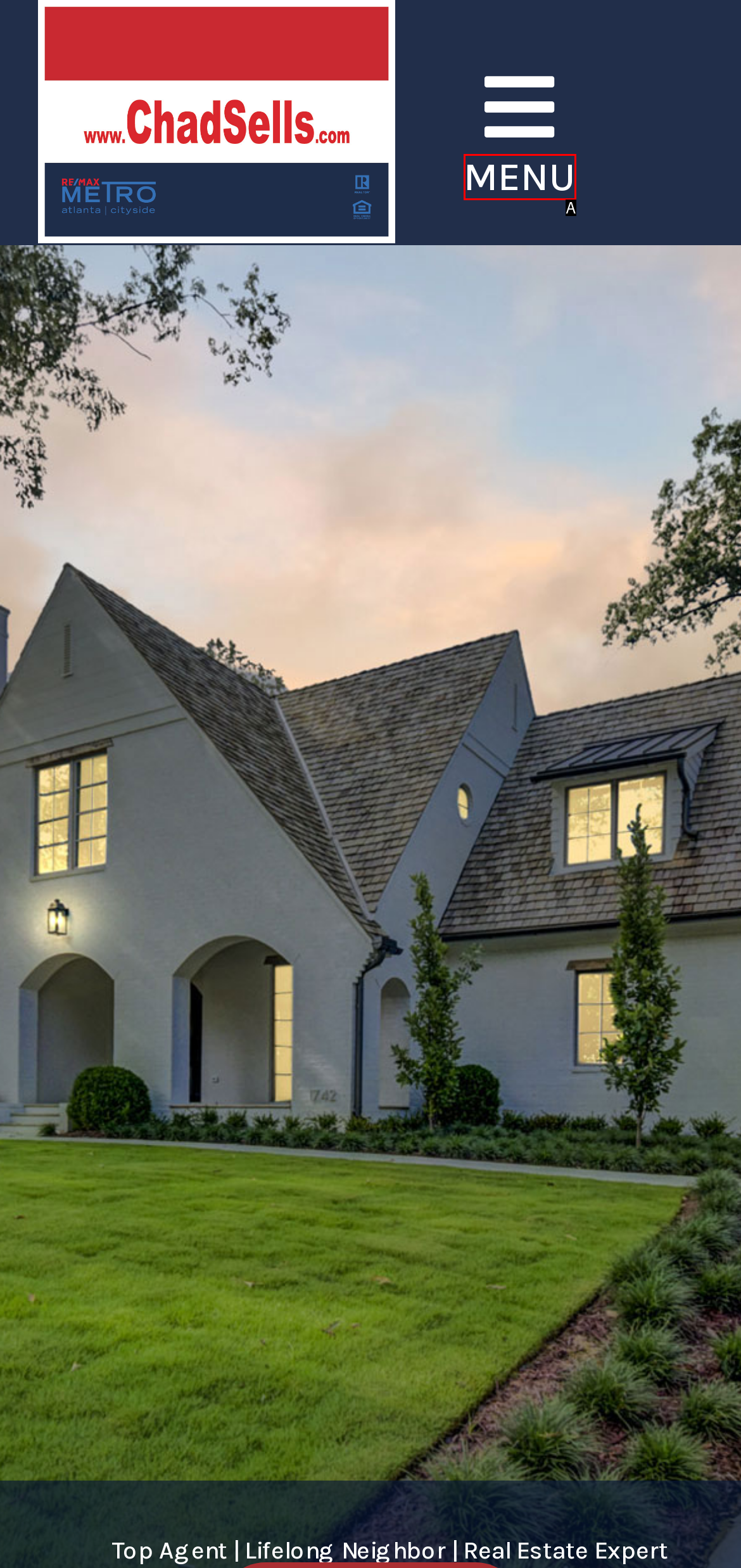Using the provided description: Menu, select the HTML element that corresponds to it. Indicate your choice with the option's letter.

A